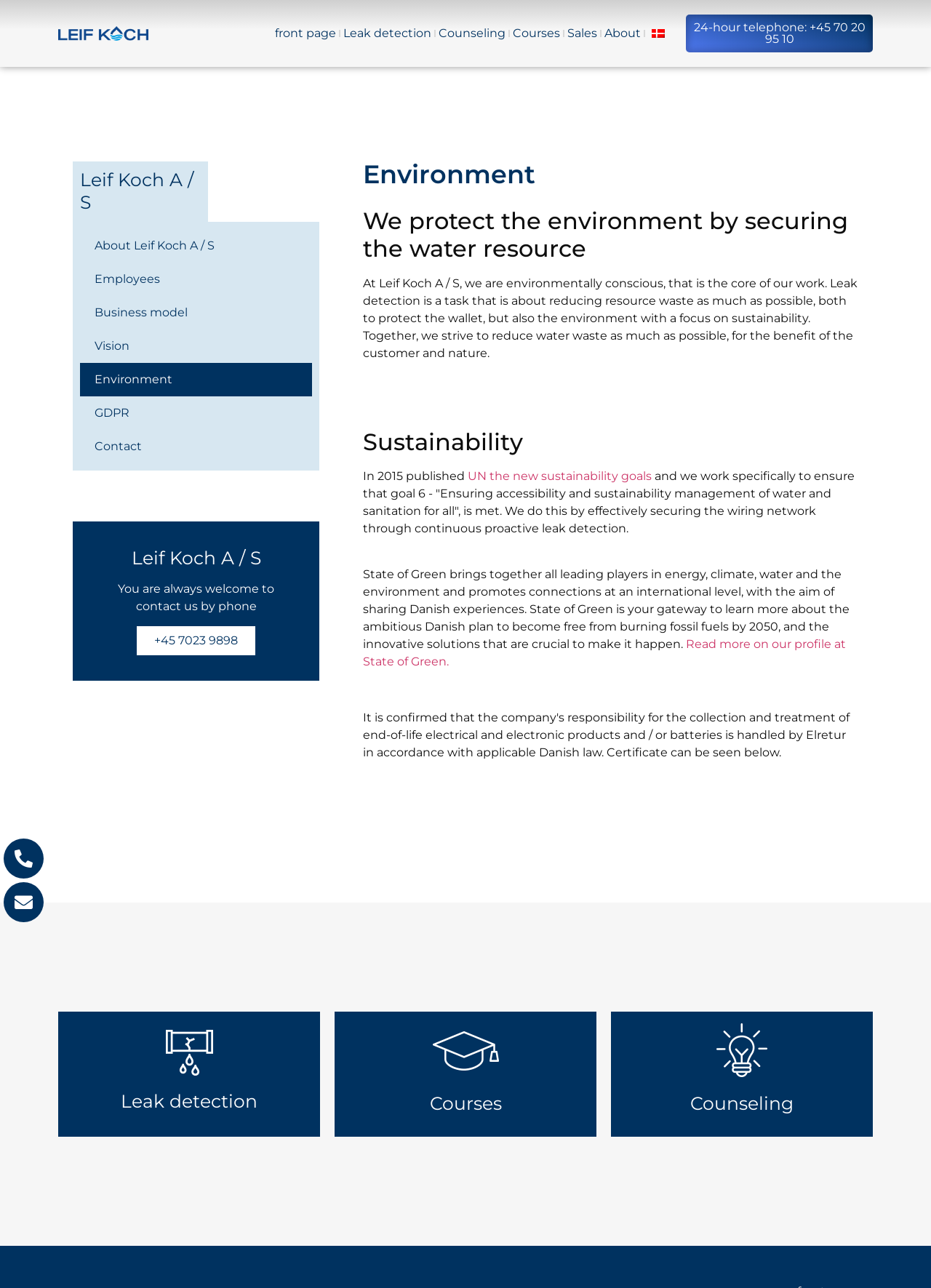Please identify the bounding box coordinates of the element on the webpage that should be clicked to follow this instruction: "Click on the 'Courses' link". The bounding box coordinates should be given as four float numbers between 0 and 1, formatted as [left, top, right, bottom].

[0.548, 0.018, 0.605, 0.034]